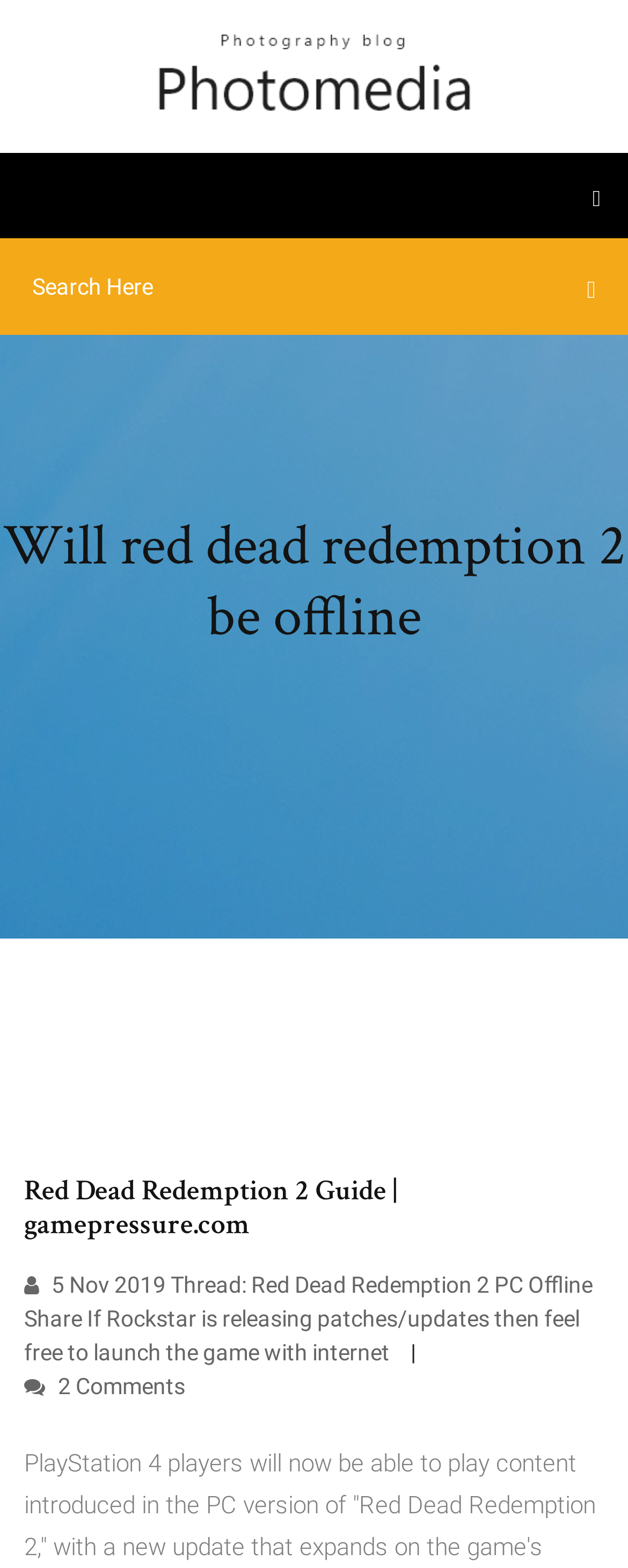Bounding box coordinates are specified in the format (top-left x, top-left y, bottom-right x, bottom-right y). All values are floating point numbers bounded between 0 and 1. Please provide the bounding box coordinate of the region this sentence describes: placeholder="Search Here"

[0.051, 0.158, 0.909, 0.209]